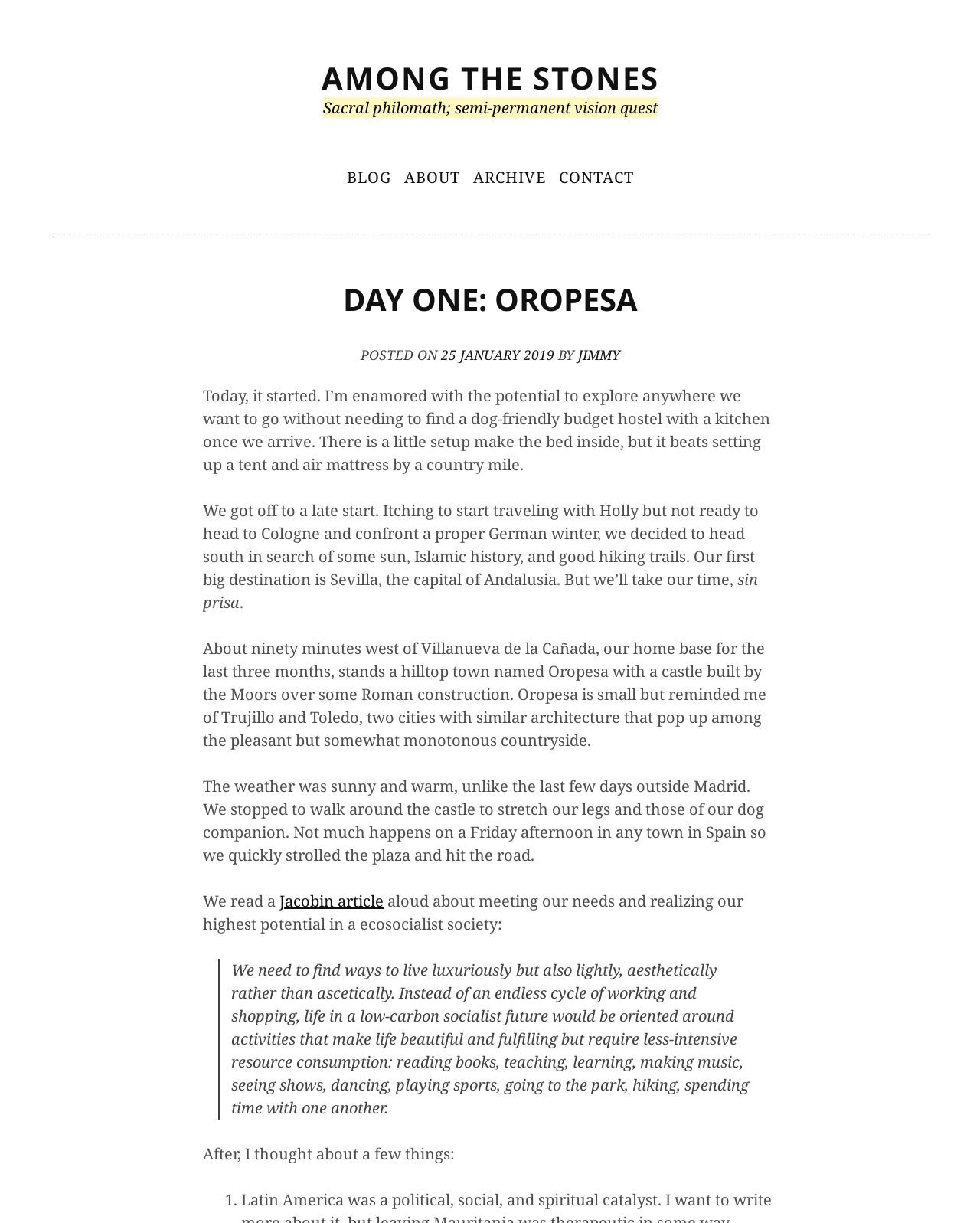Using the information shown in the image, answer the question with as much detail as possible: What is the date of this post?

I found the answer by looking at the element with the text 'POSTED ON' and then finding the link element next to it, which contains the date of the post.